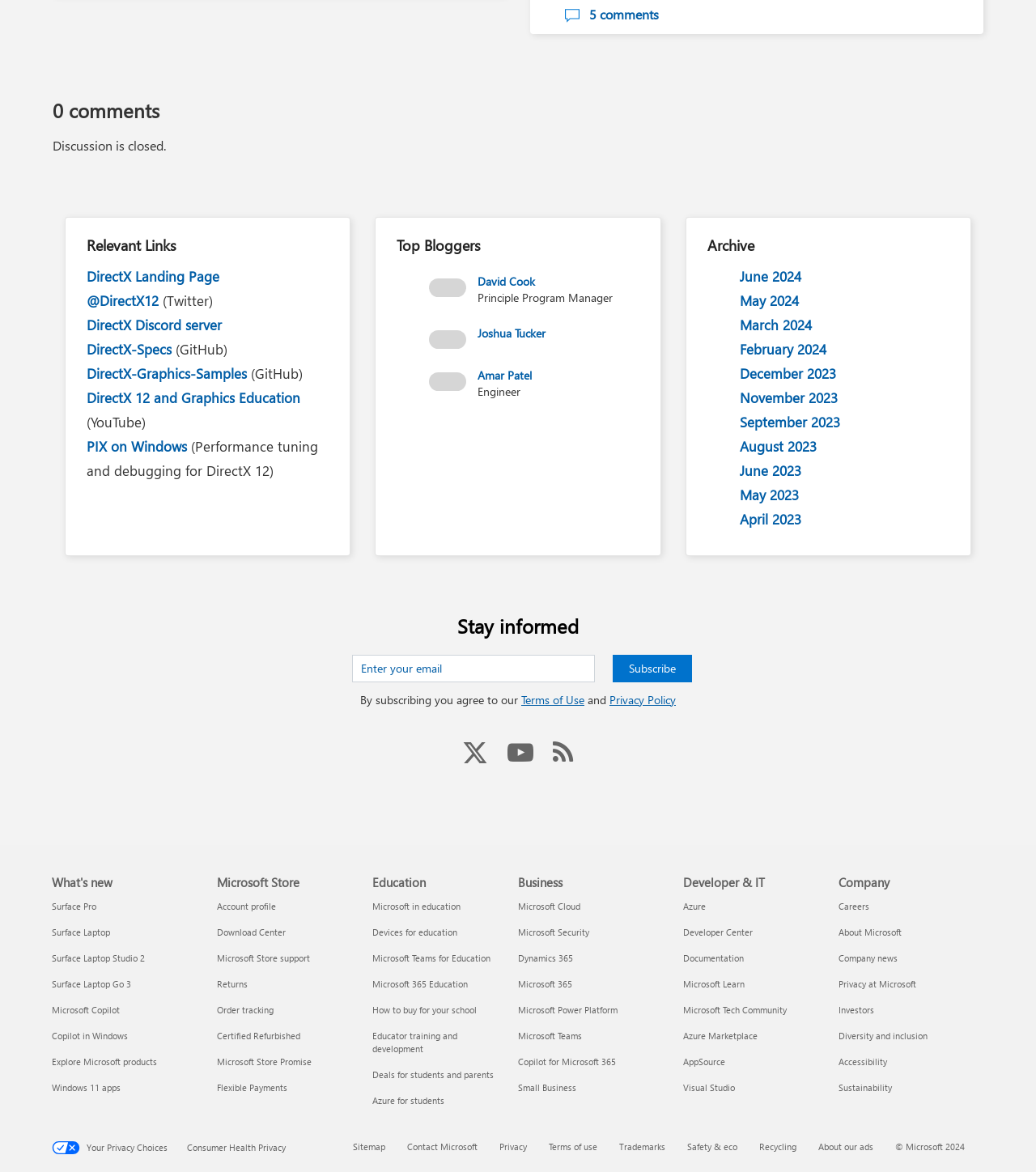Please determine the bounding box coordinates of the area that needs to be clicked to complete this task: 'Follow Us on Twitter'. The coordinates must be four float numbers between 0 and 1, formatted as [left, top, right, bottom].

[0.437, 0.633, 0.481, 0.648]